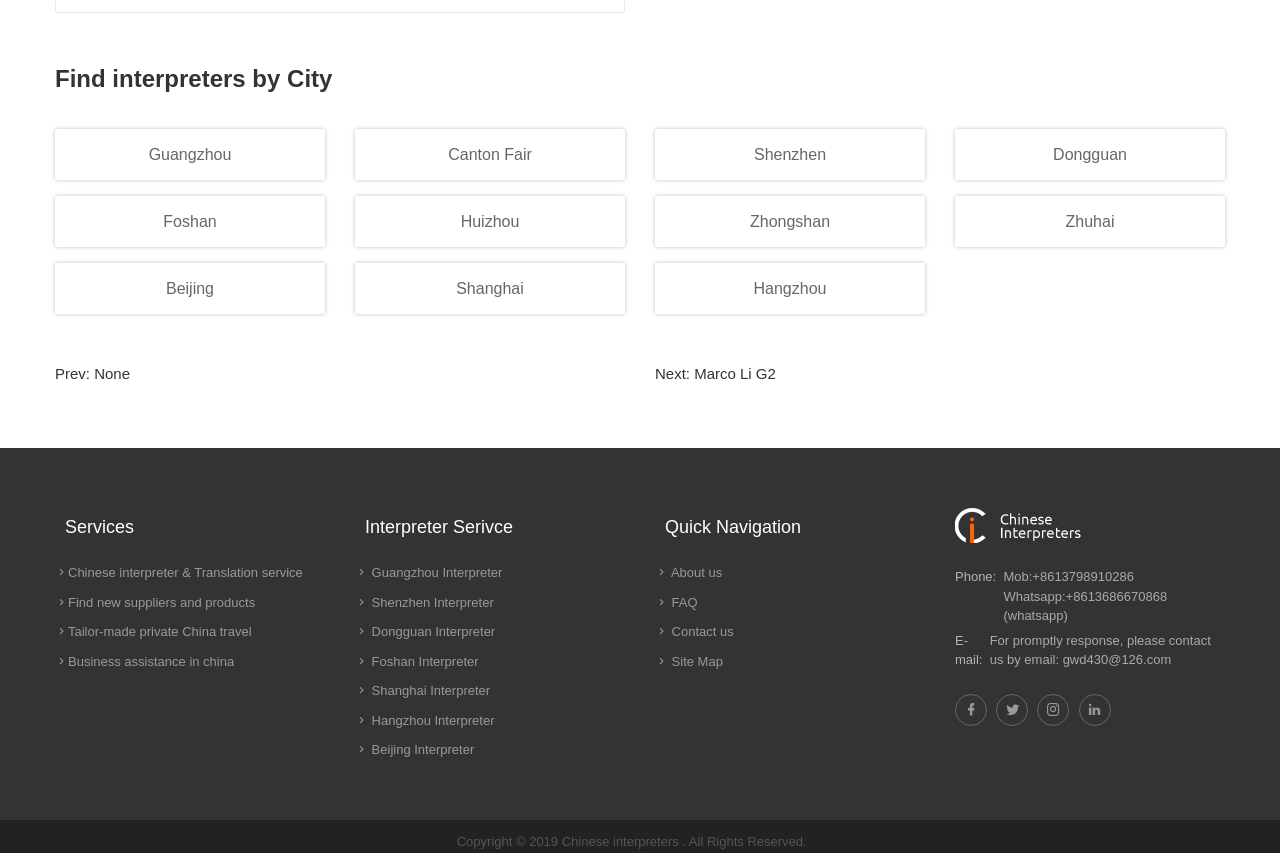Find and indicate the bounding box coordinates of the region you should select to follow the given instruction: "Contact us".

[0.512, 0.732, 0.573, 0.75]